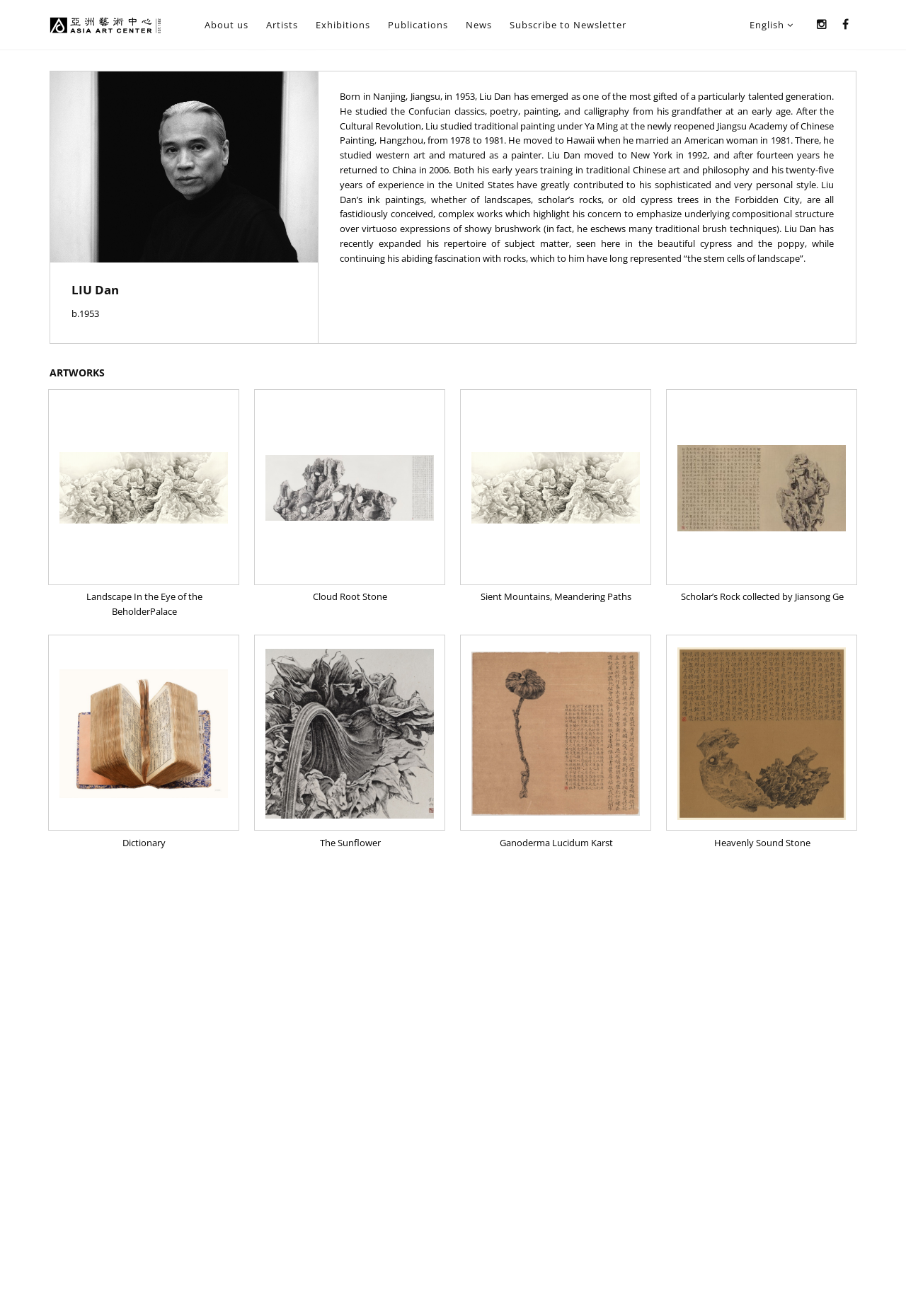Locate the bounding box of the UI element with the following description: "title="亞洲藝術中心 | Asia Art Center"".

[0.055, 0.0, 0.18, 0.038]